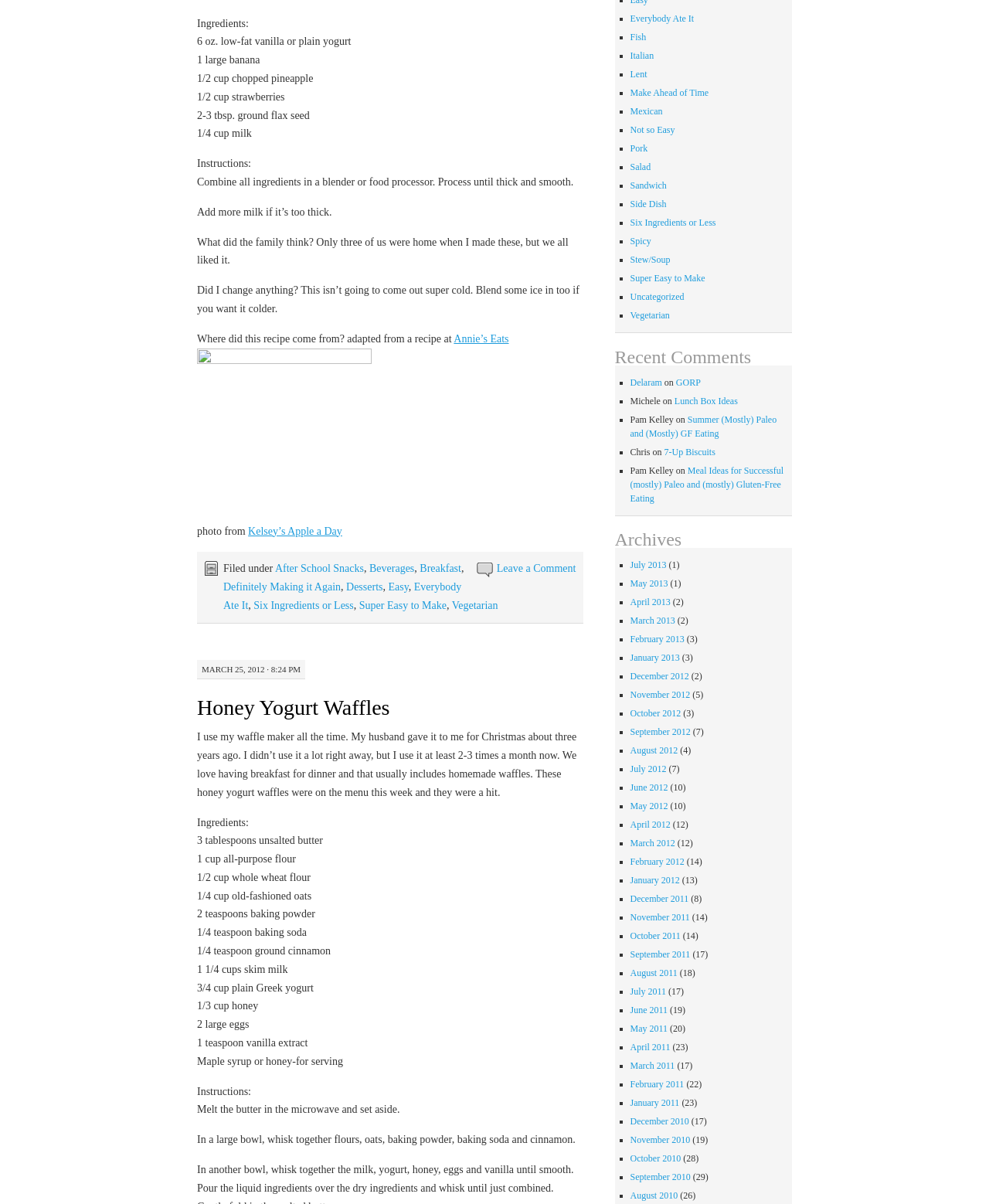Determine the bounding box coordinates of the UI element described below. Use the format (top-left x, top-left y, bottom-right x, bottom-right y) with floating point numbers between 0 and 1: Everybody Ate It

[0.226, 0.483, 0.467, 0.508]